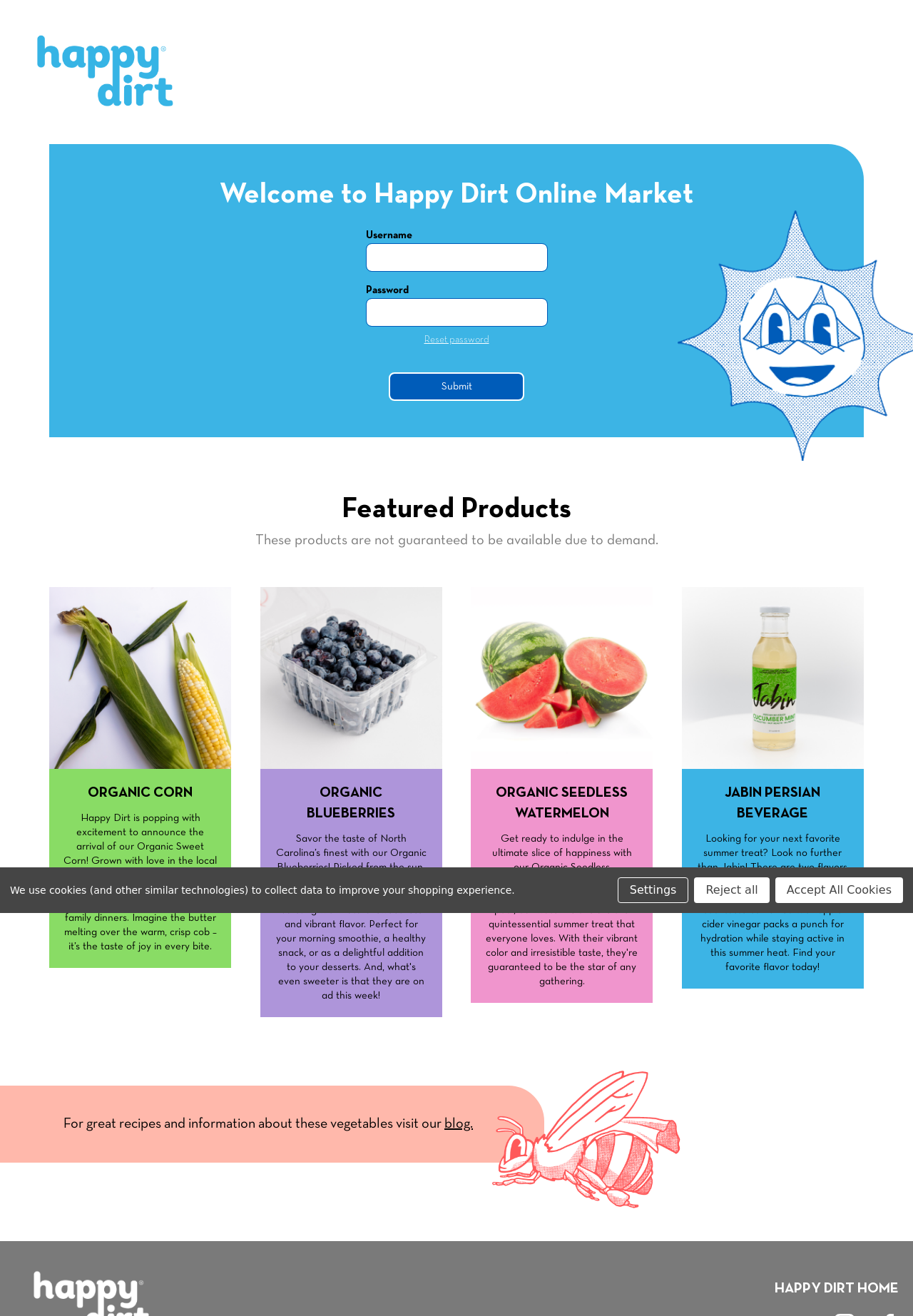Provide the bounding box for the UI element matching this description: "blog.".

[0.487, 0.849, 0.518, 0.859]